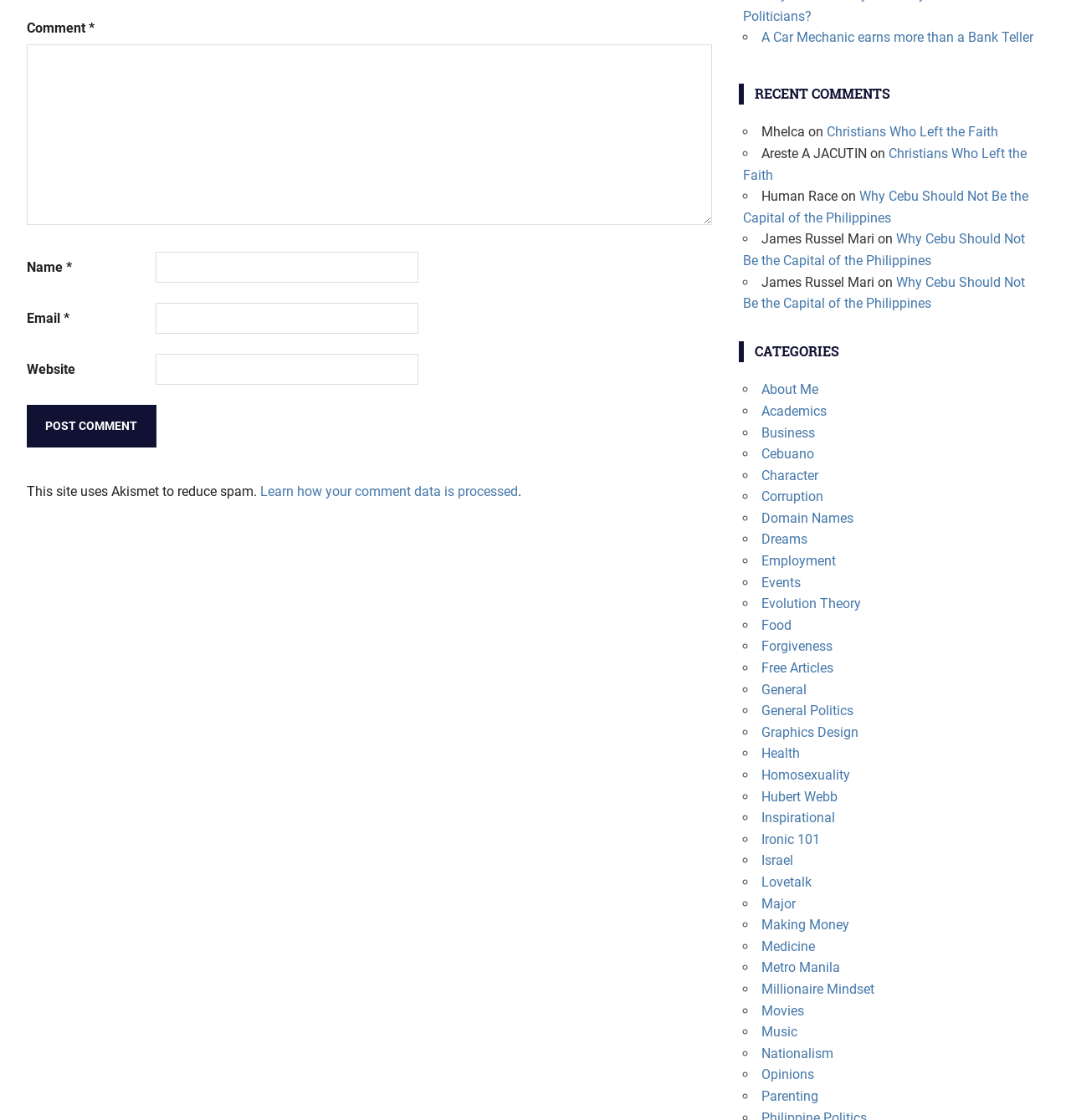Determine the bounding box coordinates for the region that must be clicked to execute the following instruction: "Enter your comment".

[0.025, 0.039, 0.665, 0.201]